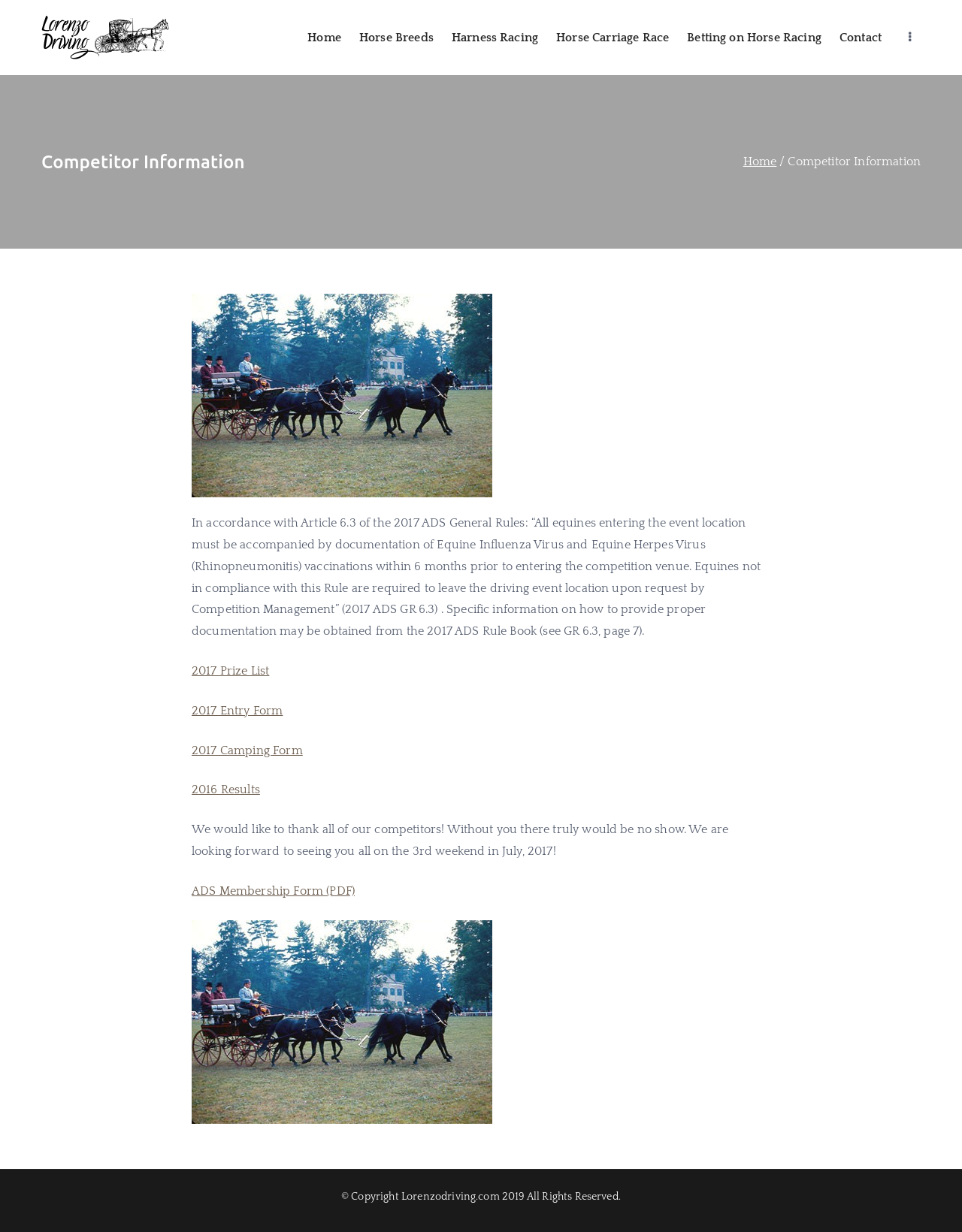Please determine the bounding box coordinates of the element to click in order to execute the following instruction: "View the 2017 Prize List". The coordinates should be four float numbers between 0 and 1, specified as [left, top, right, bottom].

[0.199, 0.539, 0.28, 0.55]